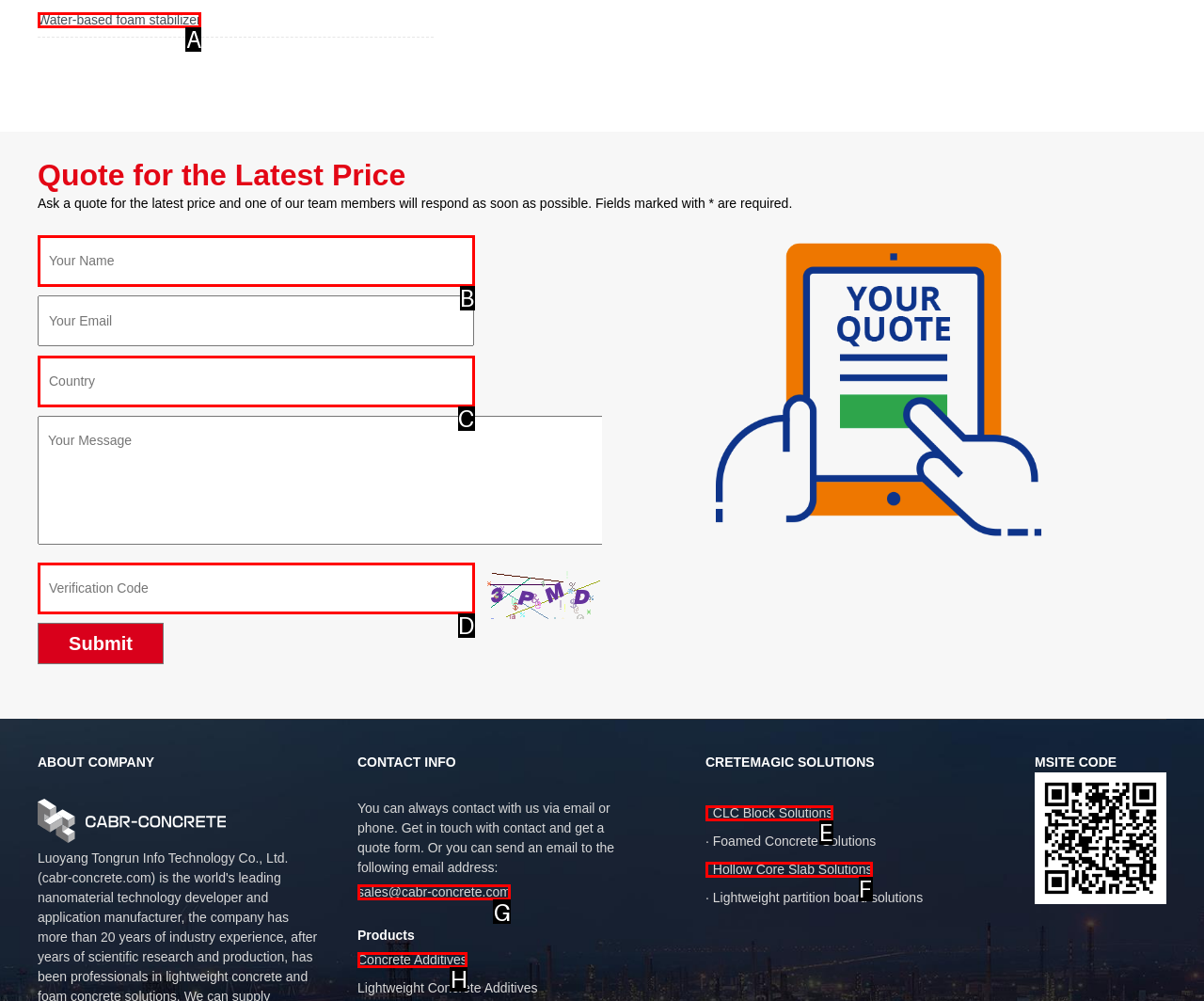Find the option you need to click to complete the following instruction: Send an email to 'sales@cabr-concrete.com'
Answer with the corresponding letter from the choices given directly.

G